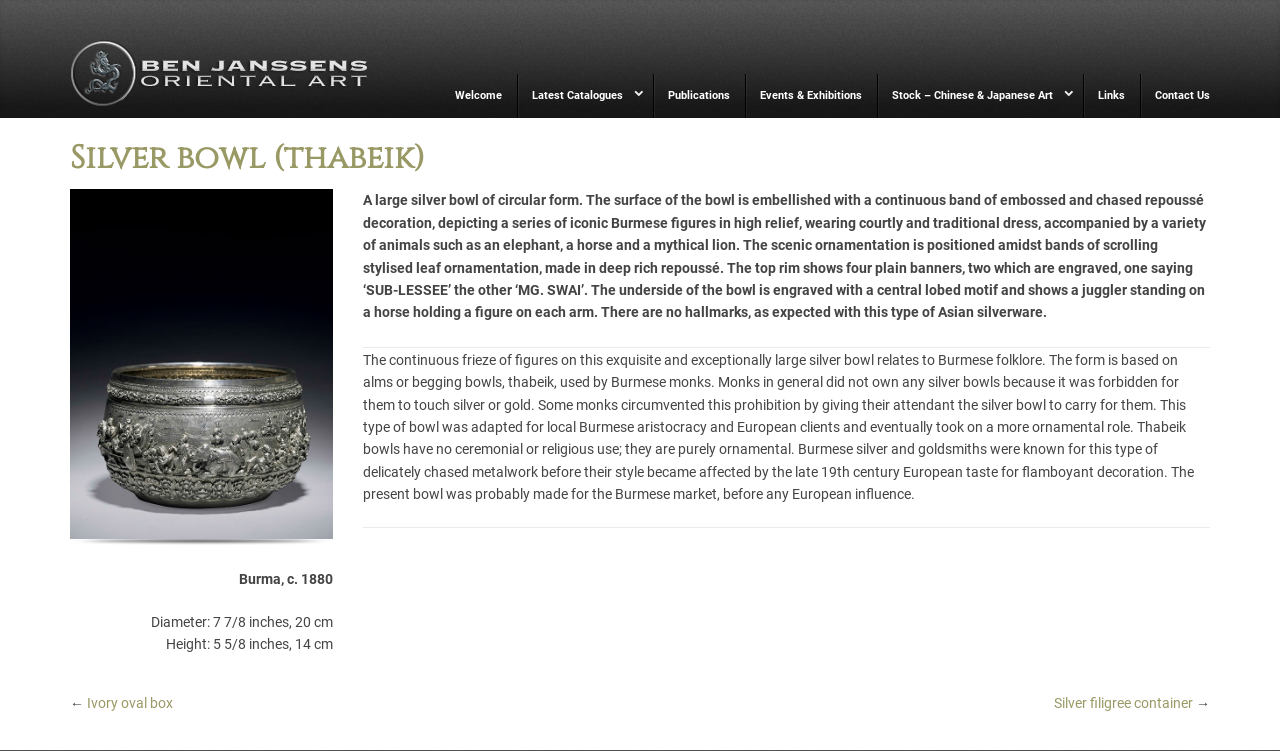Determine the coordinates of the bounding box for the clickable area needed to execute this instruction: "View the 'Silver bowl (thabeik)' image".

[0.055, 0.252, 0.26, 0.718]